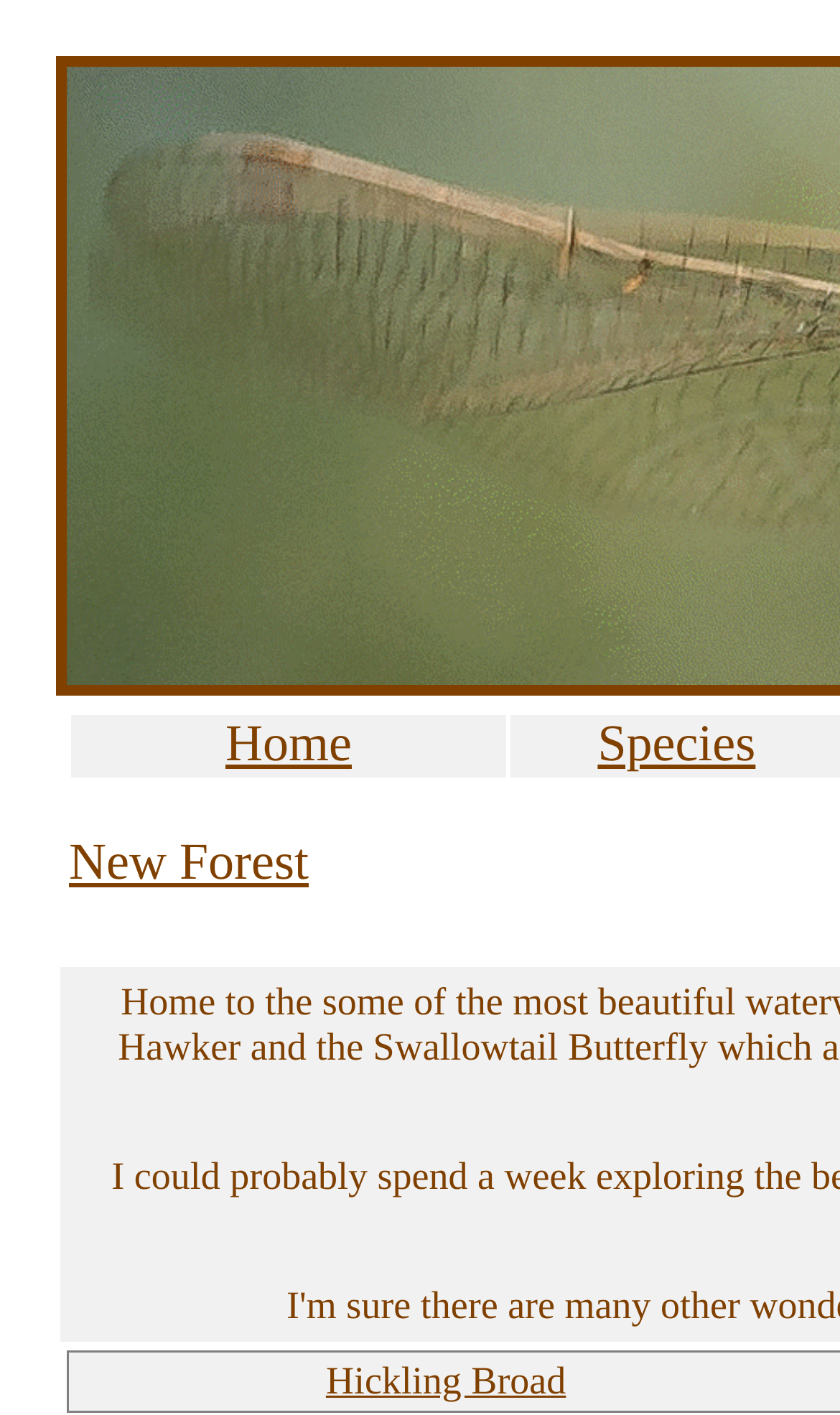Locate the bounding box of the UI element described by: "Home" in the given webpage screenshot.

[0.268, 0.507, 0.419, 0.546]